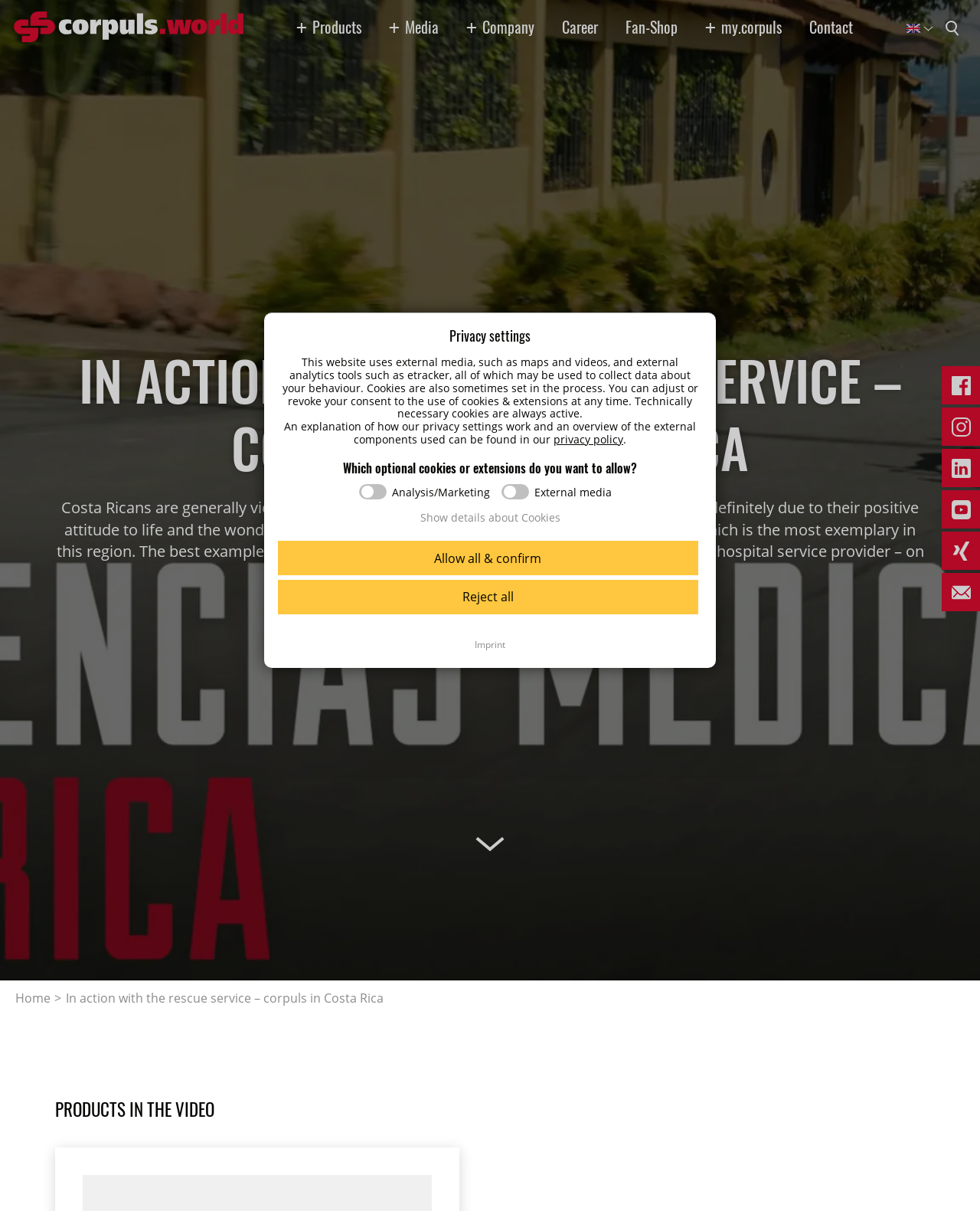Determine the bounding box coordinates for the clickable element to execute this instruction: "Search for a term". Provide the coordinates as four float numbers between 0 and 1, i.e., [left, top, right, bottom].

[0.961, 0.013, 0.986, 0.031]